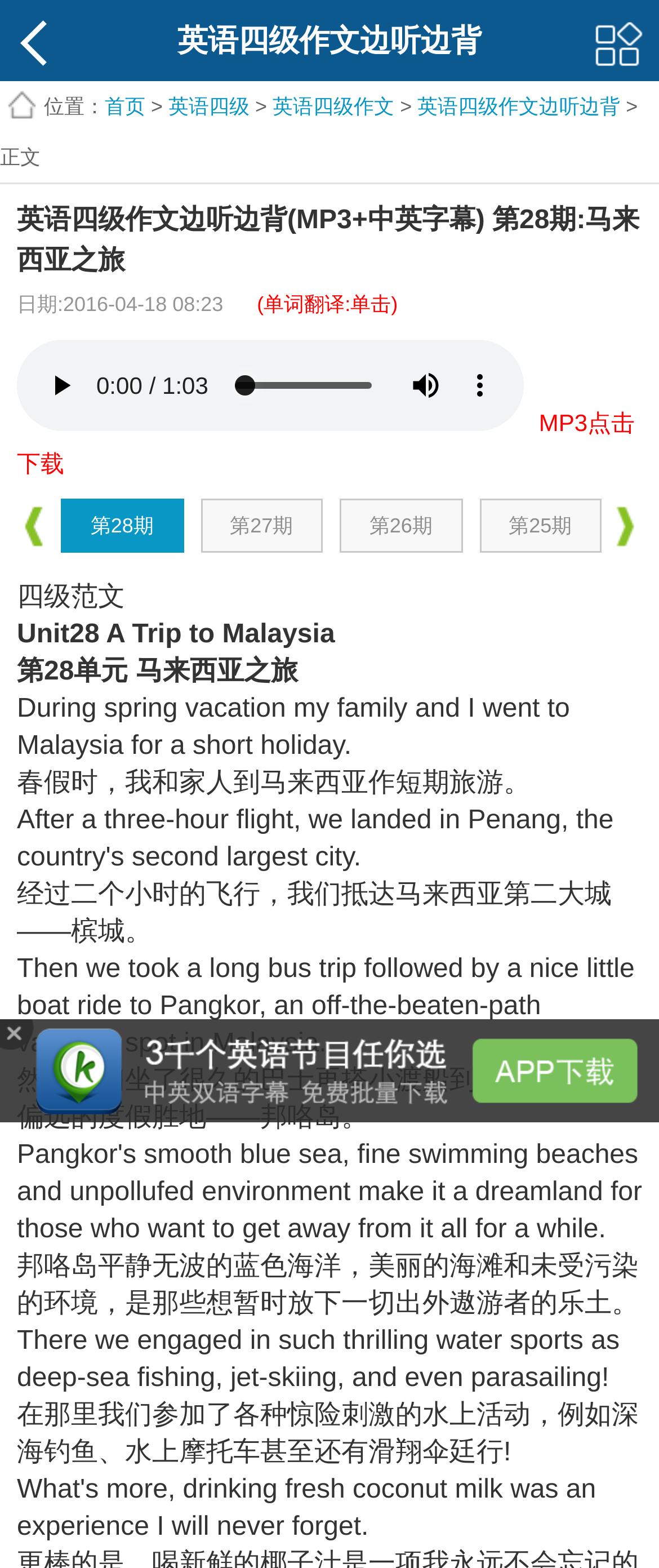Using the provided description parent_node: 英语四级作文边听边背, find the bounding box coordinates for the UI element. Provide the coordinates in (top-left x, top-left y, bottom-right x, bottom-right y) format, ensuring all values are between 0 and 1.

[0.0, 0.0, 0.103, 0.049]